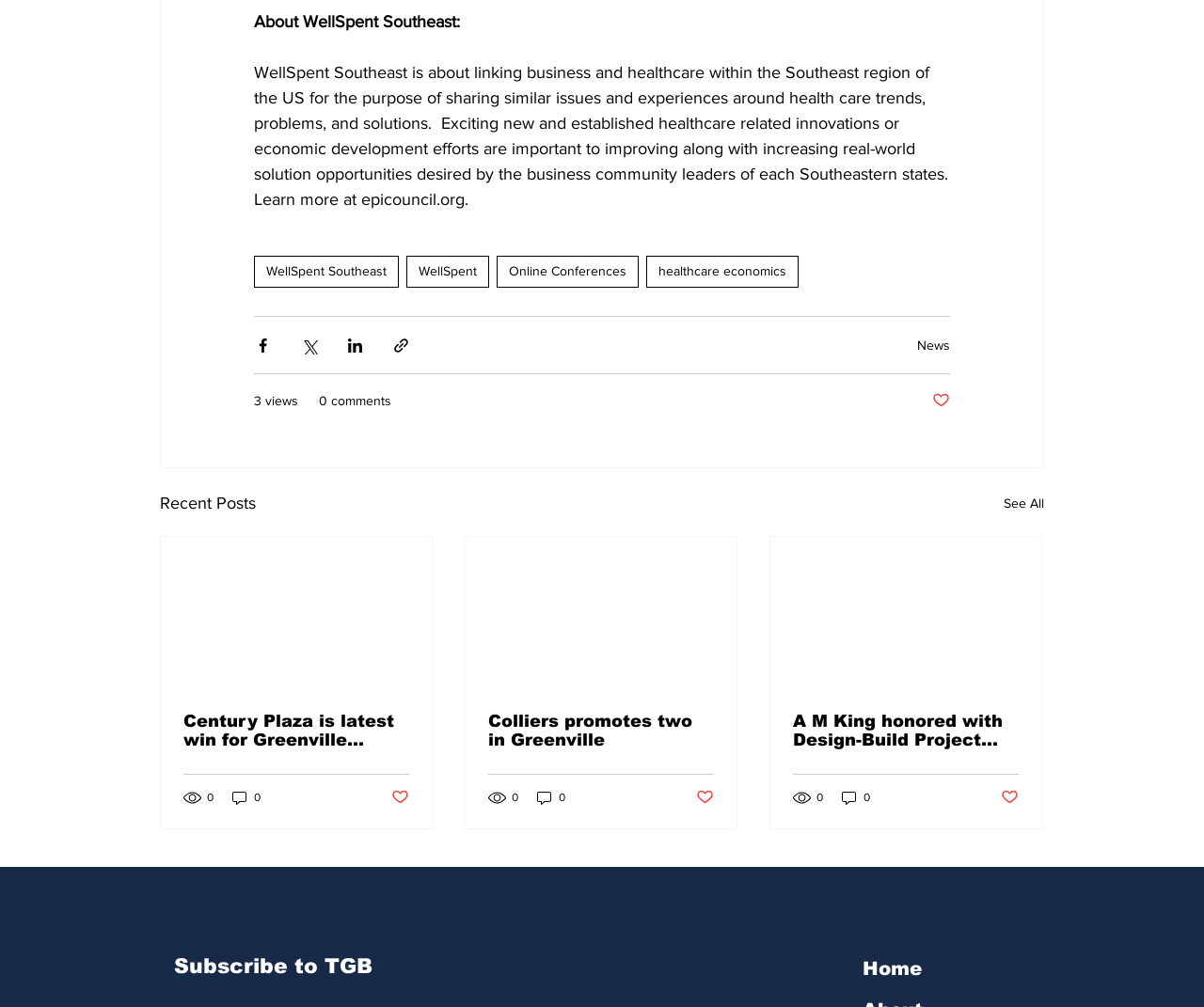What is the name of the conference mentioned in the webpage?
Please ensure your answer is as detailed and informative as possible.

The link 'A M King honored with Design-Build Project Team Award at DBIA Southeast’s regional conference' mentions the name of the conference, which is DBIA Southeast’s regional conference.